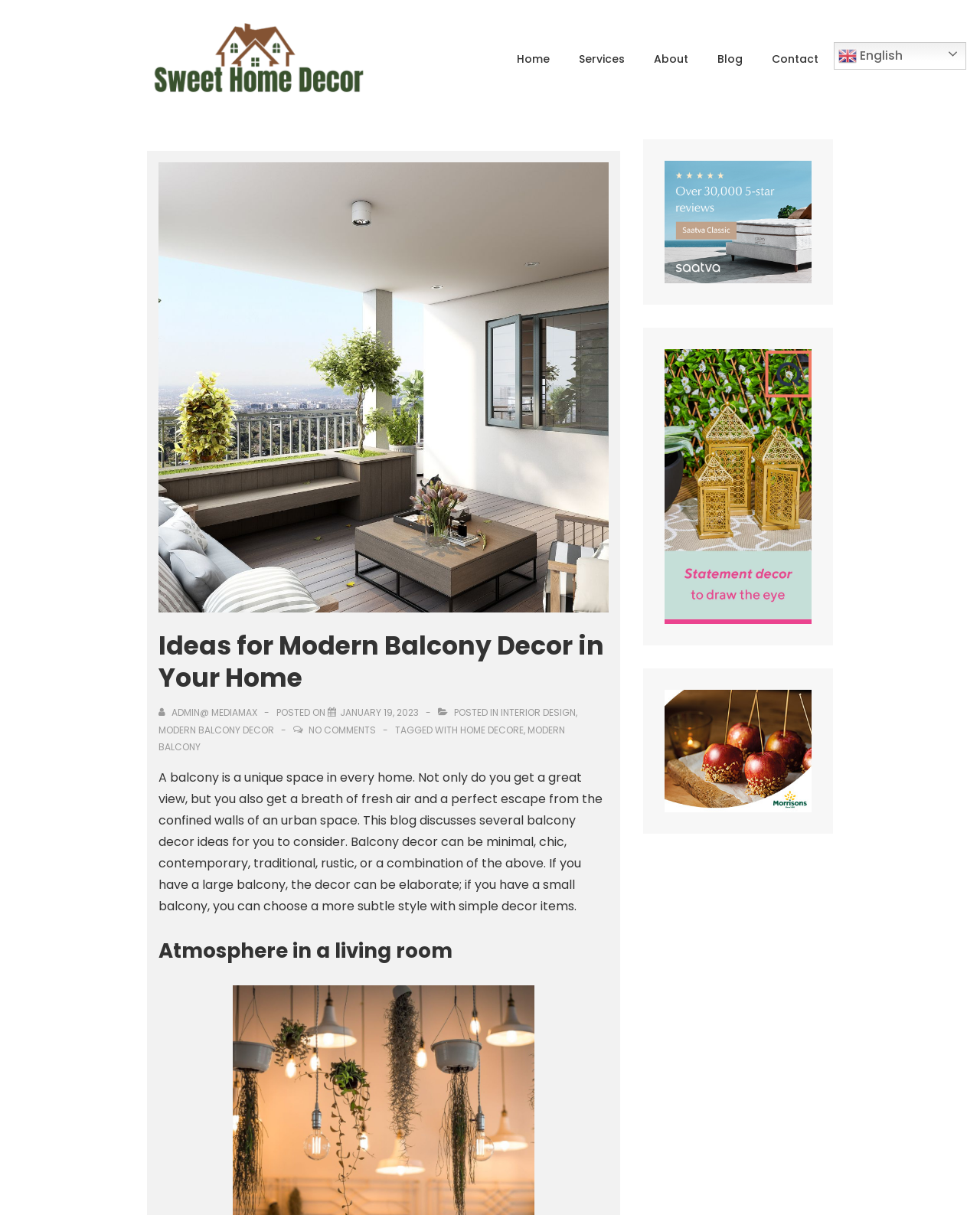Determine the bounding box coordinates of the target area to click to execute the following instruction: "Click on the 'POKEMON' link."

None